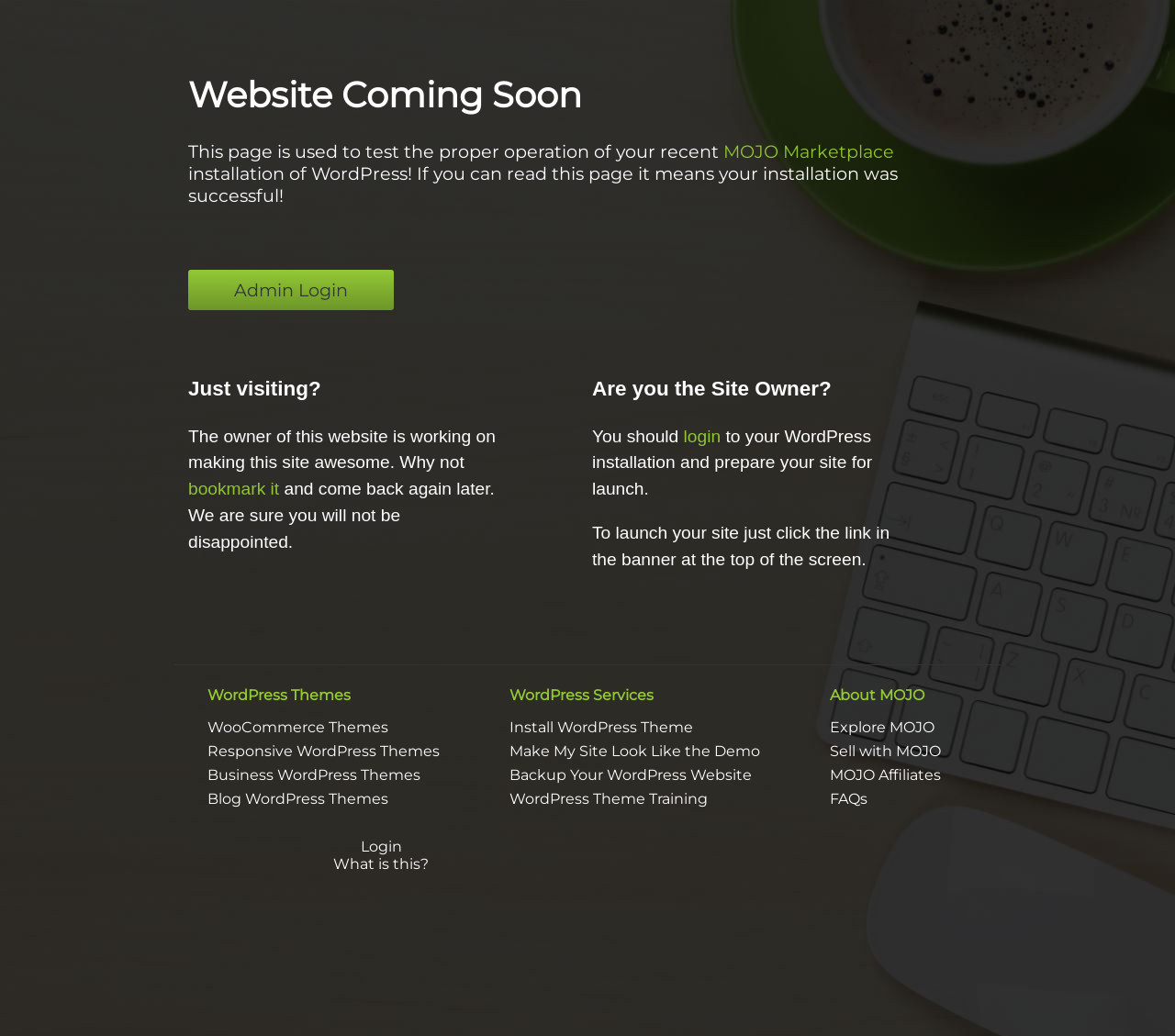Determine the main headline of the webpage and provide its text.

Website Coming Soon